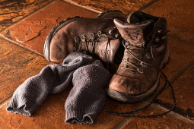Create an extensive caption that includes all significant details of the image.

The image showcases a pair of well-worn brown work boots resting on a textured floor, accompanied by a soft, gray pair of socks. The boots, characterized by their rugged appearance and sturdy construction, are suggestive of a hardworking lifestyle, possibly used in construction or outdoor environments. The socks, placed casually next to the boots, emphasize comfort and practicality, highlighting the importance of appropriate work wear in various job settings. This visual representation underscores the article's theme about the necessity of wearing suitable work attire to ensure safety and productivity in the workplace.